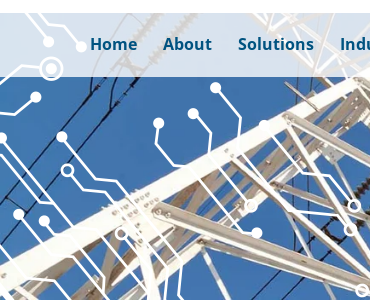What is the focus of the design elements in the image?
Give a single word or phrase answer based on the content of the image.

modernity and connectivity